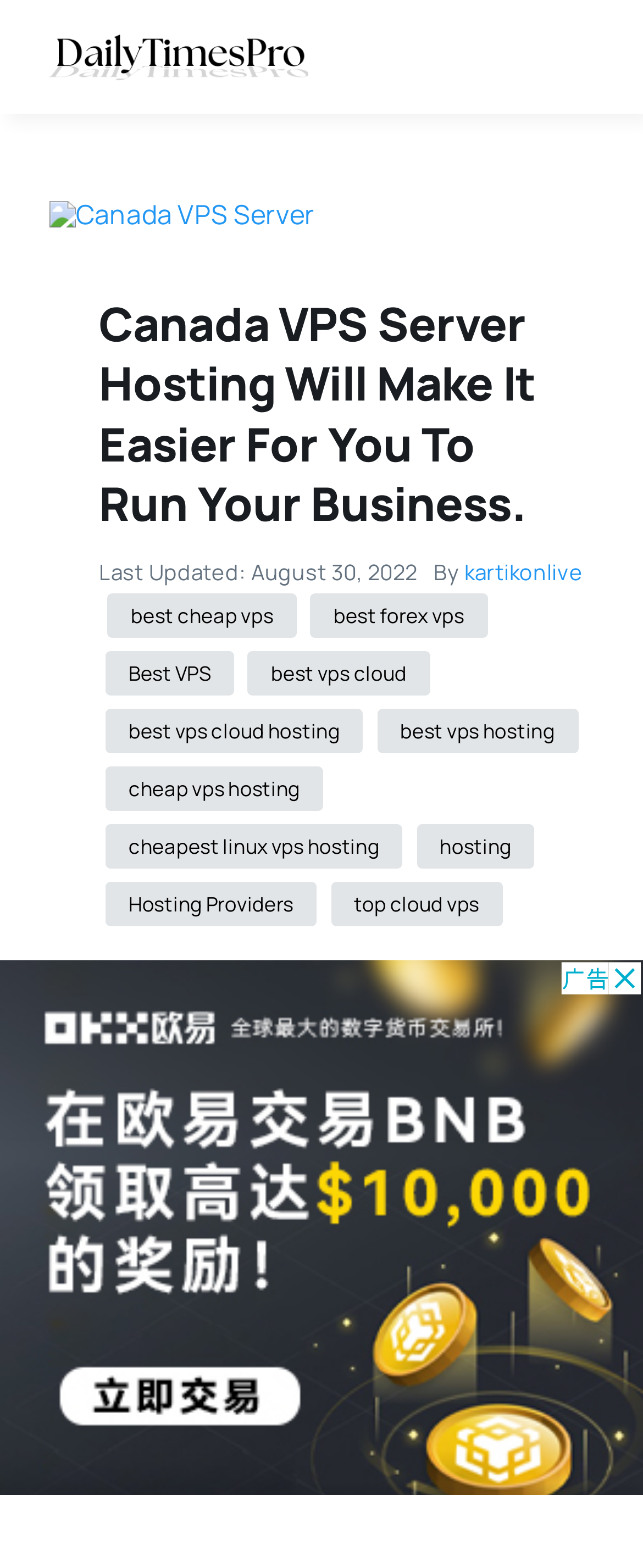Provide the bounding box coordinates of the HTML element described by the text: "best vps hosting".

[0.586, 0.452, 0.899, 0.481]